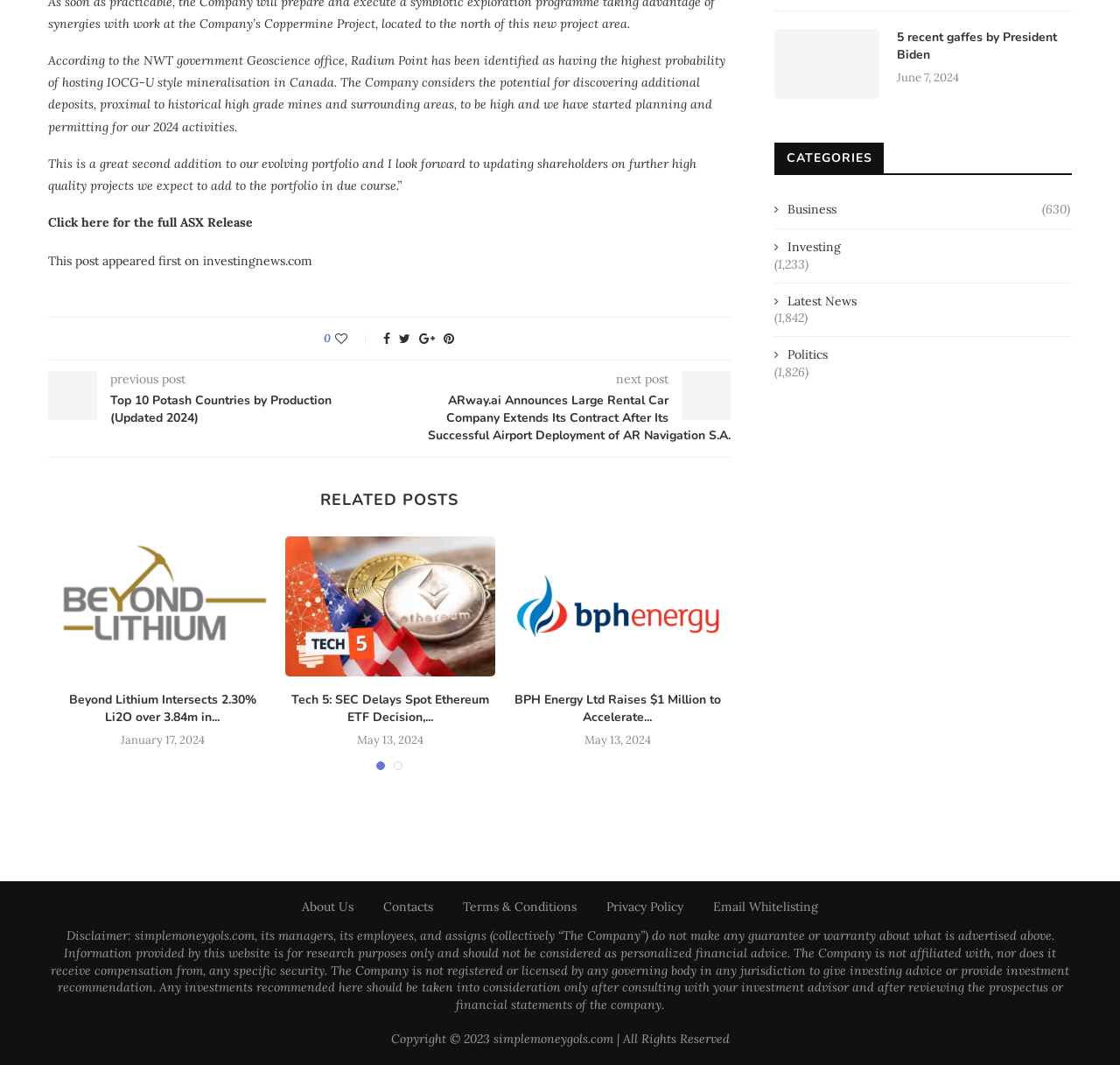Highlight the bounding box coordinates of the region I should click on to meet the following instruction: "Click on the 'About Us' link".

[0.27, 0.844, 0.316, 0.859]